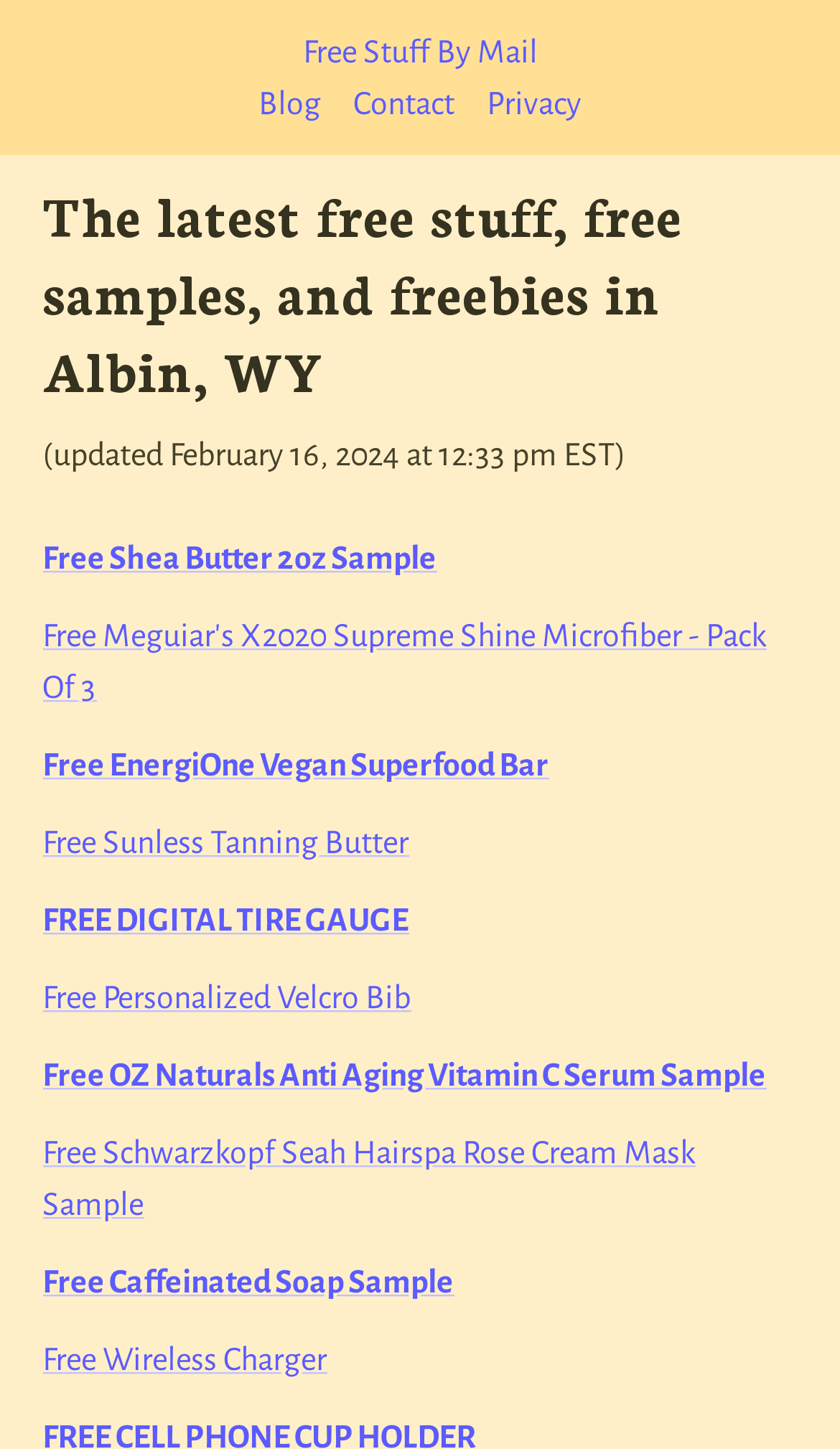Provide a one-word or short-phrase response to the question:
What is the latest free sample available?

Free Shea Butter 2oz Sample